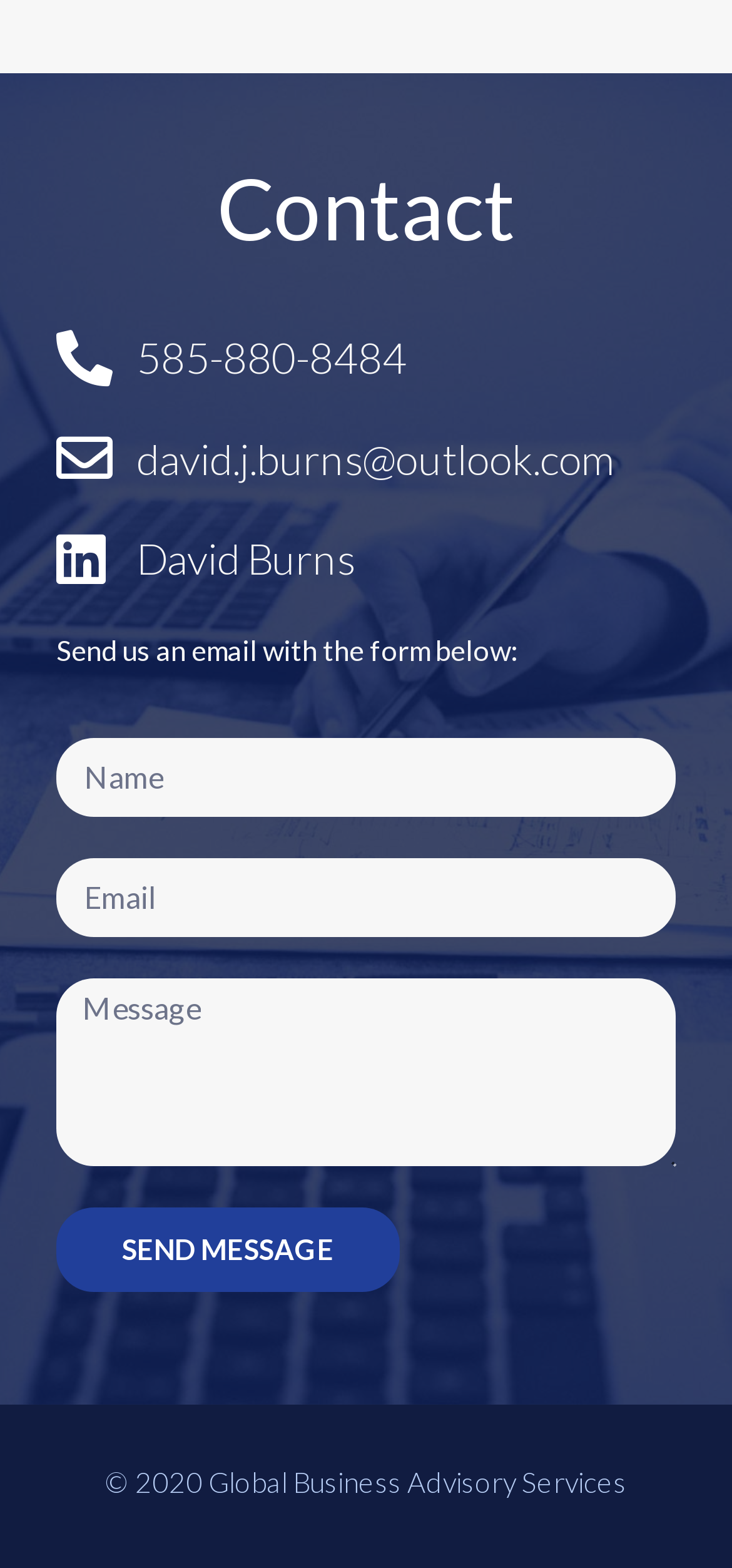Find the bounding box of the UI element described as: "David Burns". The bounding box coordinates should be given as four float values between 0 and 1, i.e., [left, top, right, bottom].

[0.077, 0.337, 0.923, 0.377]